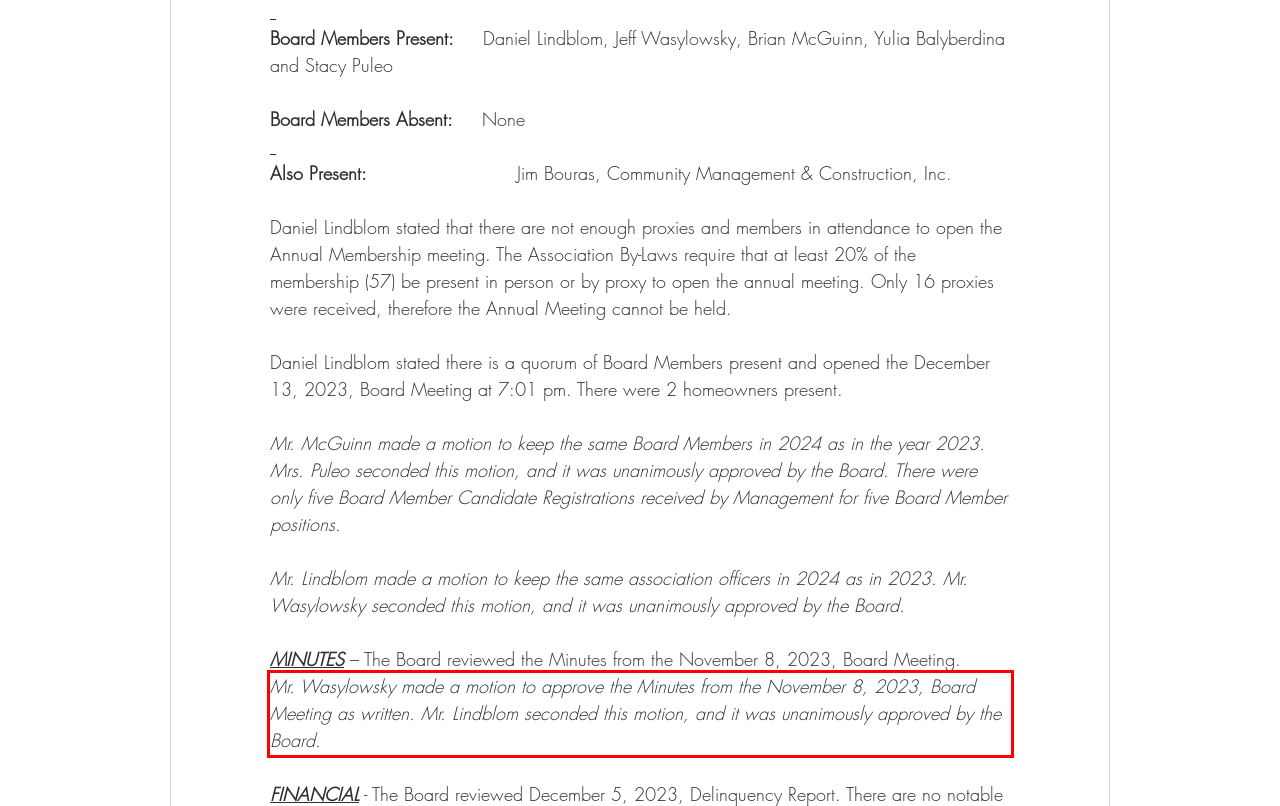Examine the screenshot of the webpage, locate the red bounding box, and perform OCR to extract the text contained within it.

Mr. Wasylowsky made a motion to approve the Minutes from the November 8, 2023, Board Meeting as written. Mr. Lindblom seconded this motion, and it was unanimously approved by the Board.